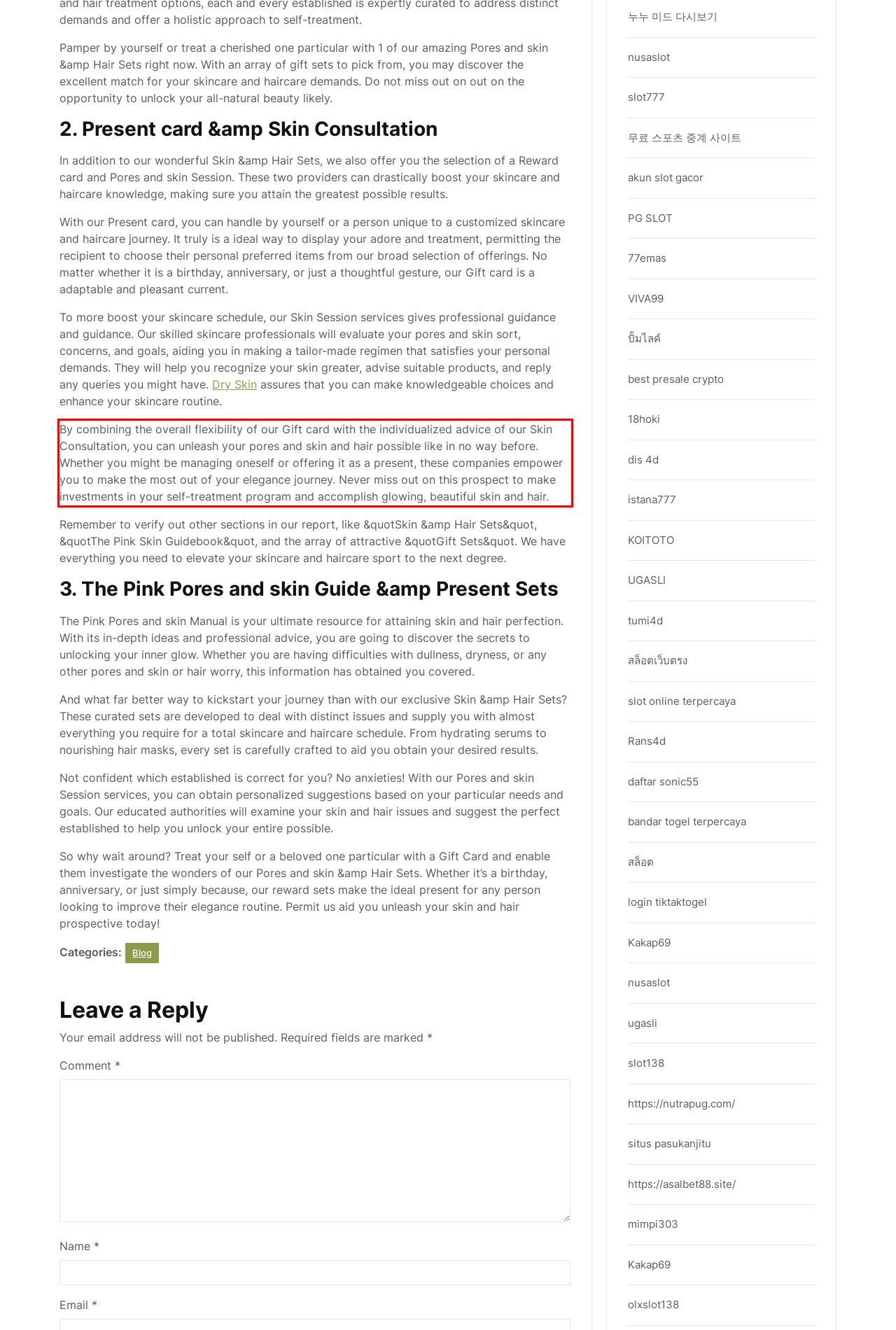Please perform OCR on the text content within the red bounding box that is highlighted in the provided webpage screenshot.

By combining the overall flexibility of our Gift card with the individualized advice of our Skin Consultation, you can unleash your pores and skin and hair possible like in no way before. Whether you might be managing oneself or offering it as a present, these companies empower you to make the most out of your elegance journey. Never miss out on this prospect to make investments in your self-treatment program and accomplish glowing, beautiful skin and hair.